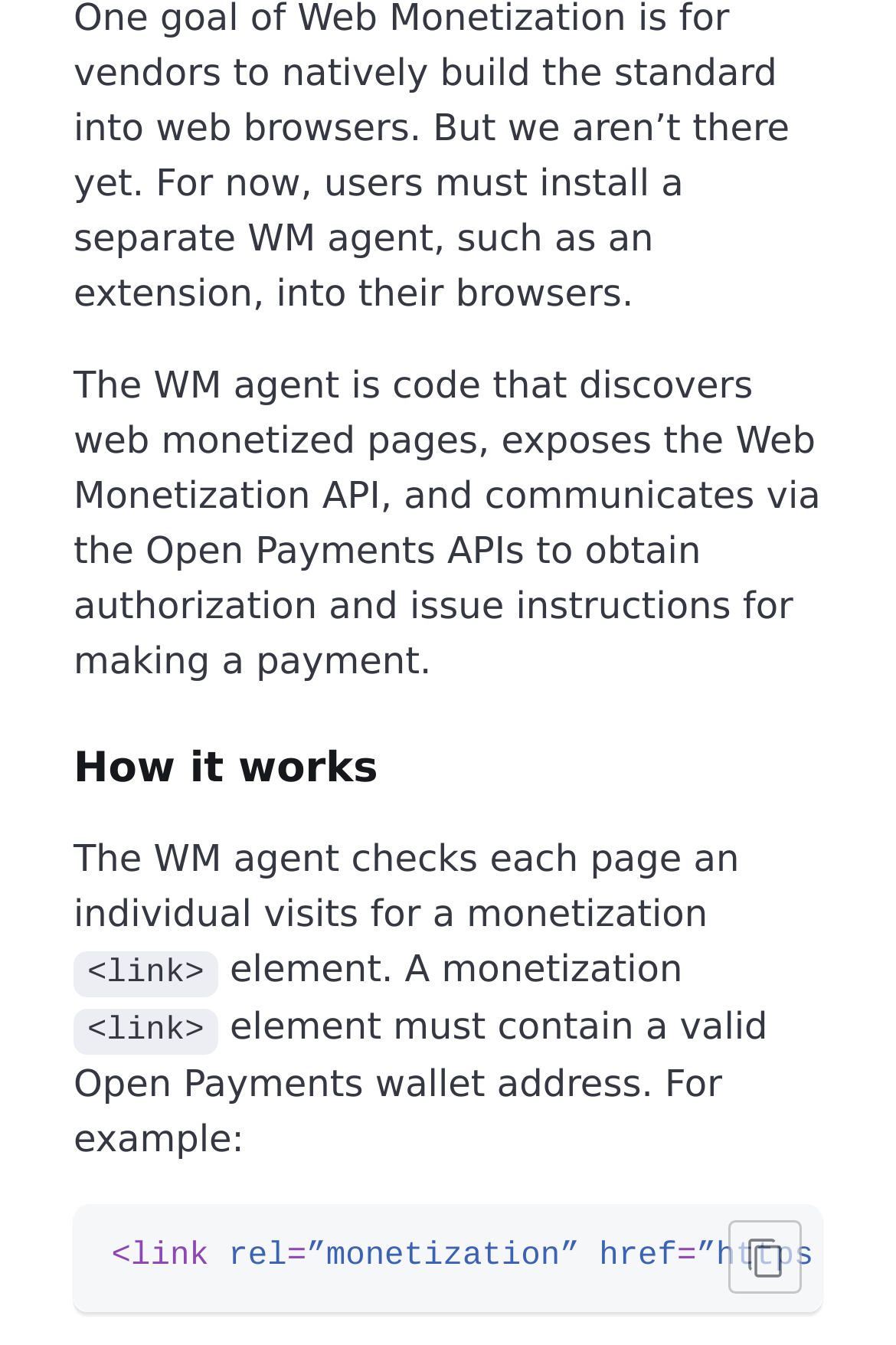How does the WM agent check pages?
Provide a one-word or short-phrase answer based on the image.

Checks each page individually